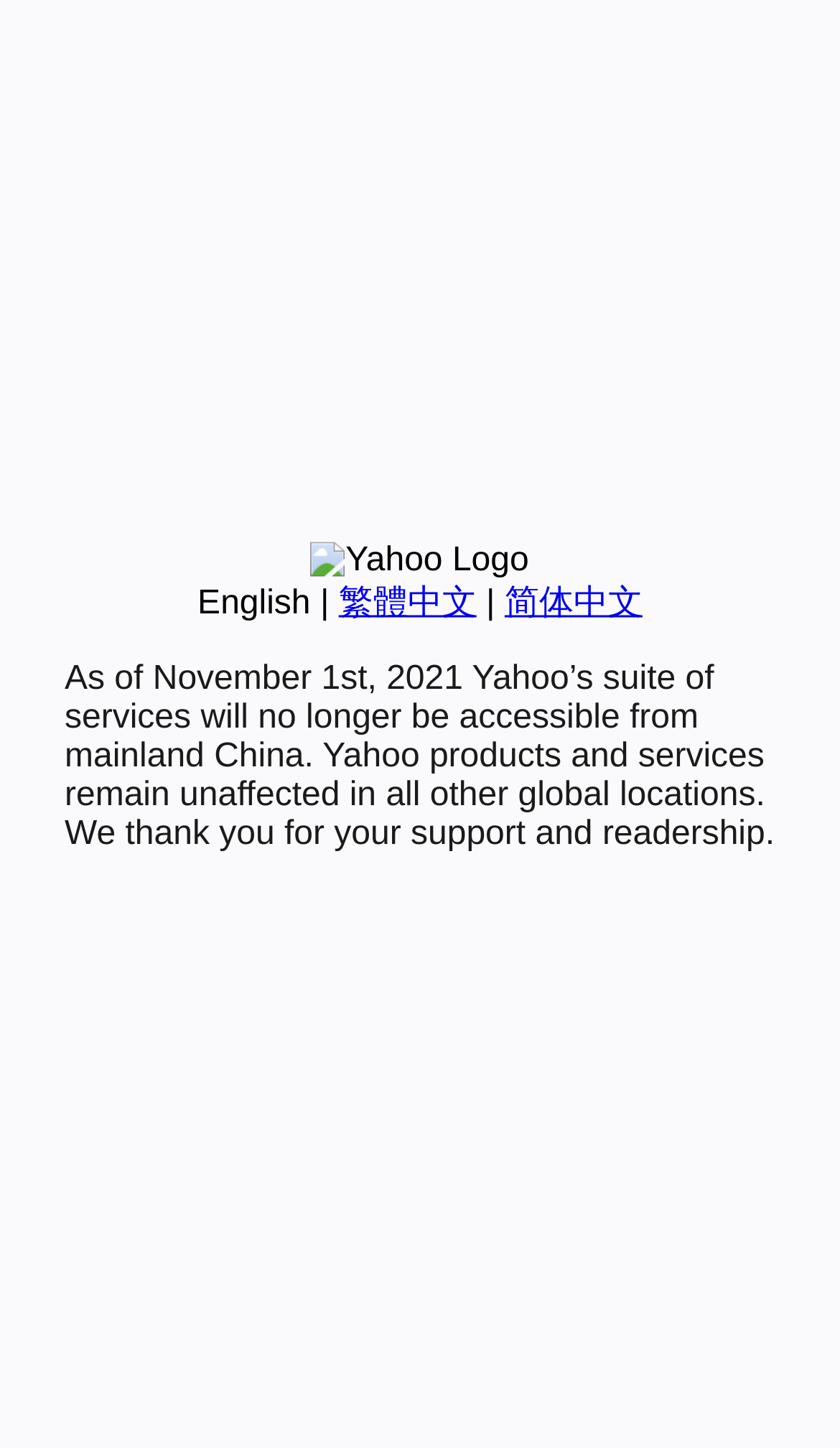From the webpage screenshot, predict the bounding box of the UI element that matches this description: "简体中文".

[0.601, 0.404, 0.765, 0.429]